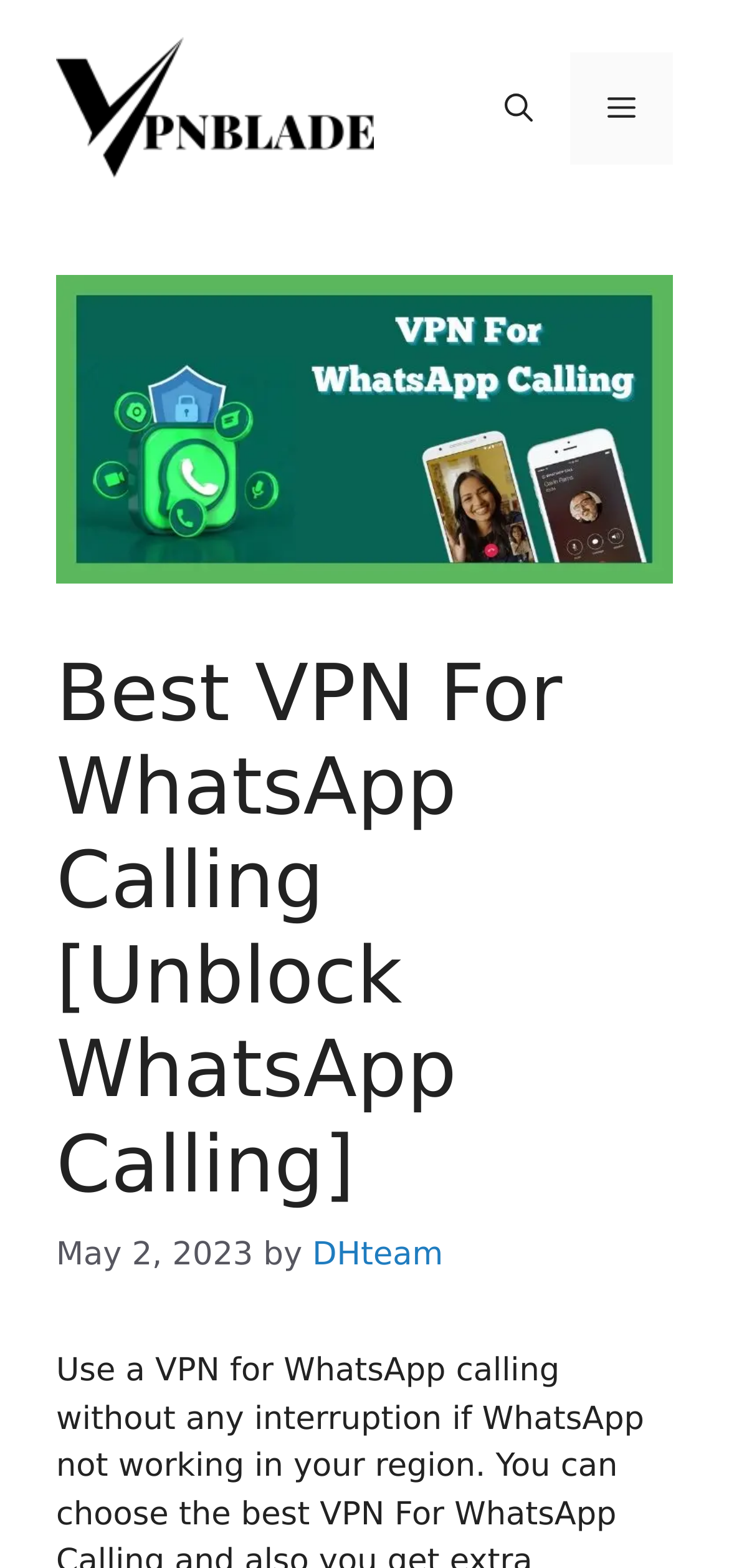What is the main topic of the webpage?
Examine the image and give a concise answer in one word or a short phrase.

Best VPN for WhatsApp calling